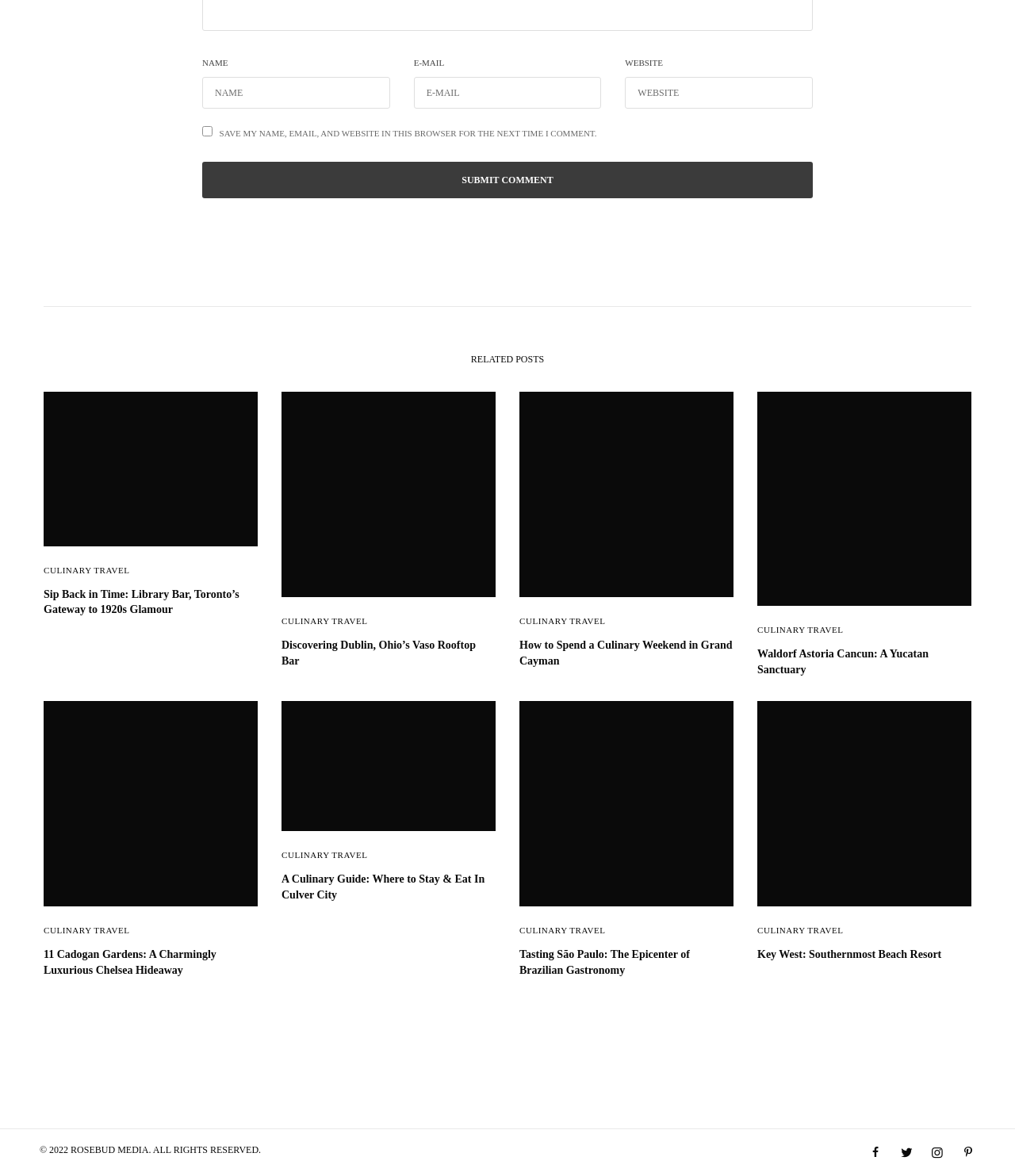Please examine the image and answer the question with a detailed explanation:
What is the purpose of the textboxes at the top?

The textboxes at the top of the webpage are labeled as 'Name', 'E-mail', and 'Website', which suggests that they are used to collect user information for submitting a comment. The presence of a 'Submit Comment' button below these textboxes further supports this conclusion.